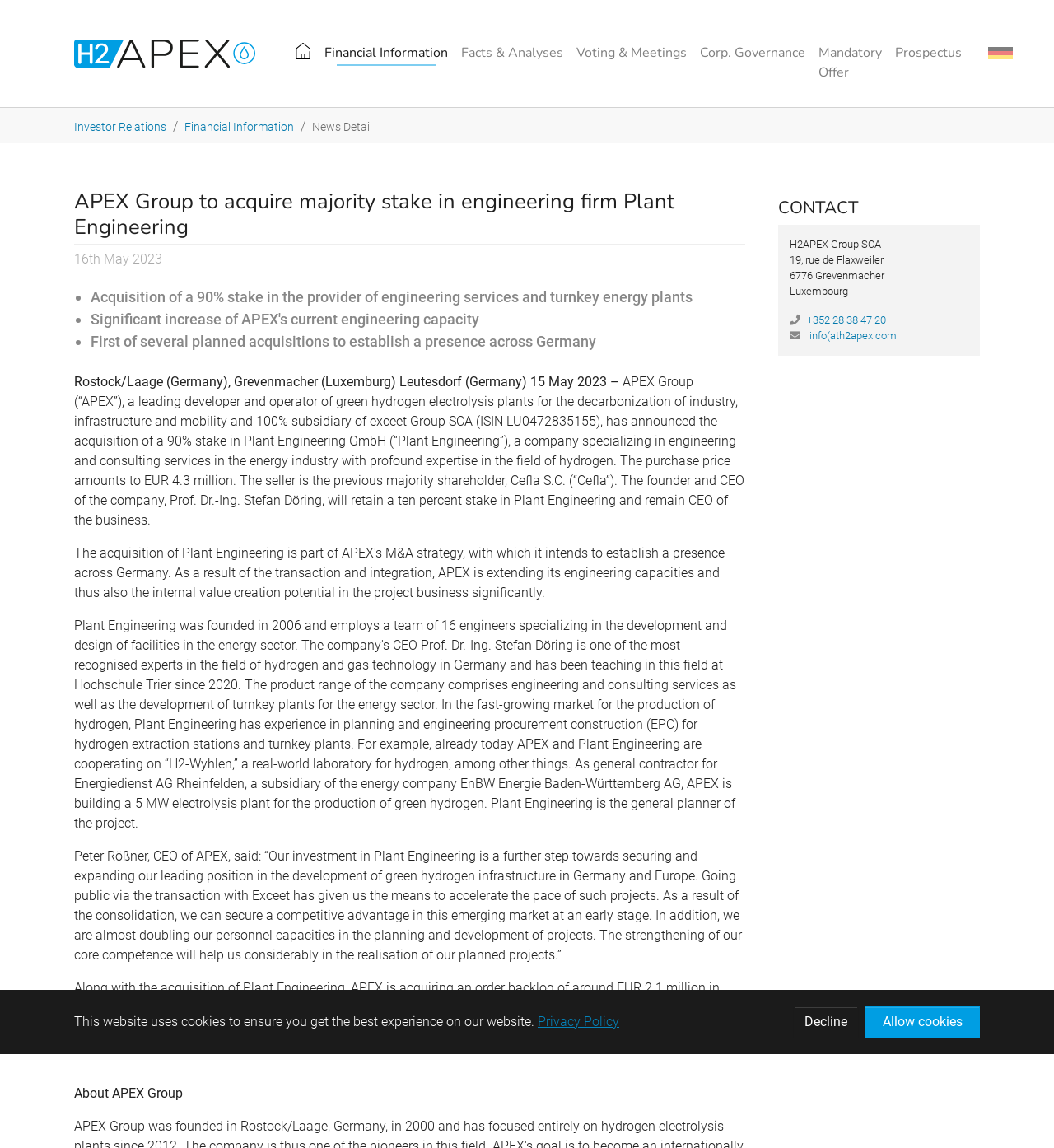Locate the bounding box coordinates of the element that needs to be clicked to carry out the instruction: "Scroll to top". The coordinates should be given as four float numbers ranging from 0 to 1, i.e., [left, top, right, bottom].

[0.947, 0.869, 0.984, 0.904]